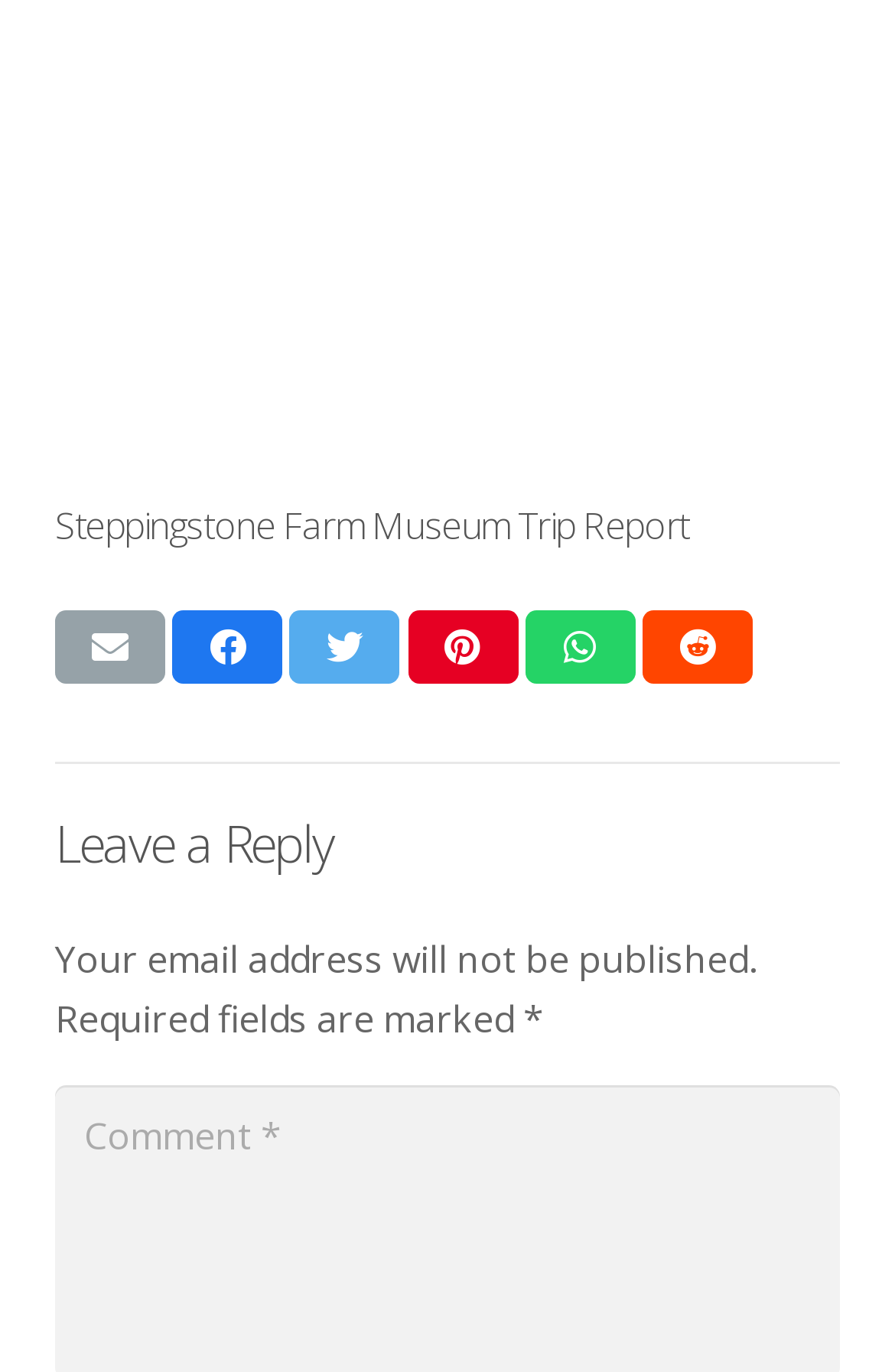Provide the bounding box coordinates of the HTML element this sentence describes: "aria-label="Tweet this" title="Tweet this"". The bounding box coordinates consist of four float numbers between 0 and 1, i.e., [left, top, right, bottom].

[0.324, 0.445, 0.447, 0.498]